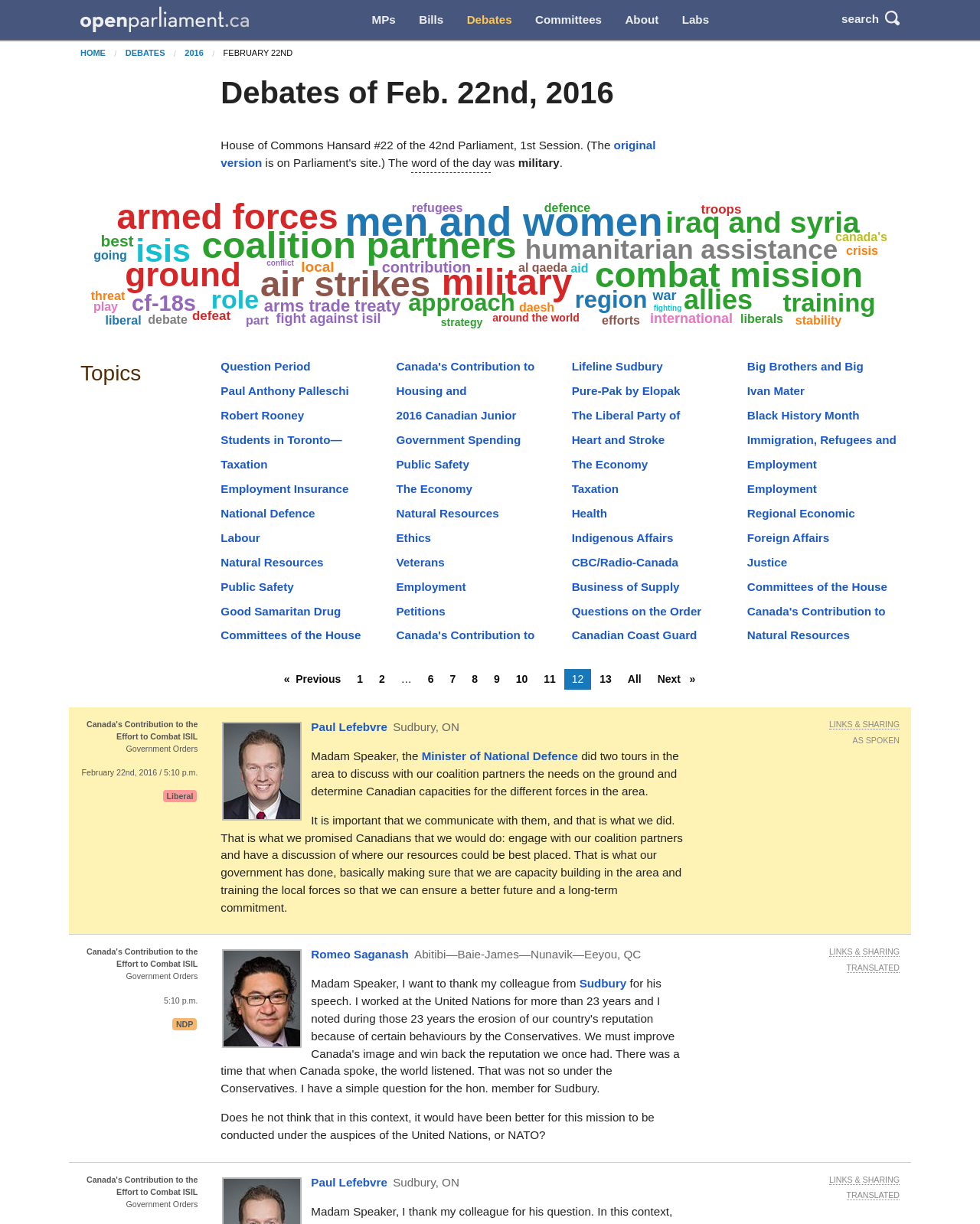What is the main title displayed on this webpage?

Debates of Feb. 22nd, 2016